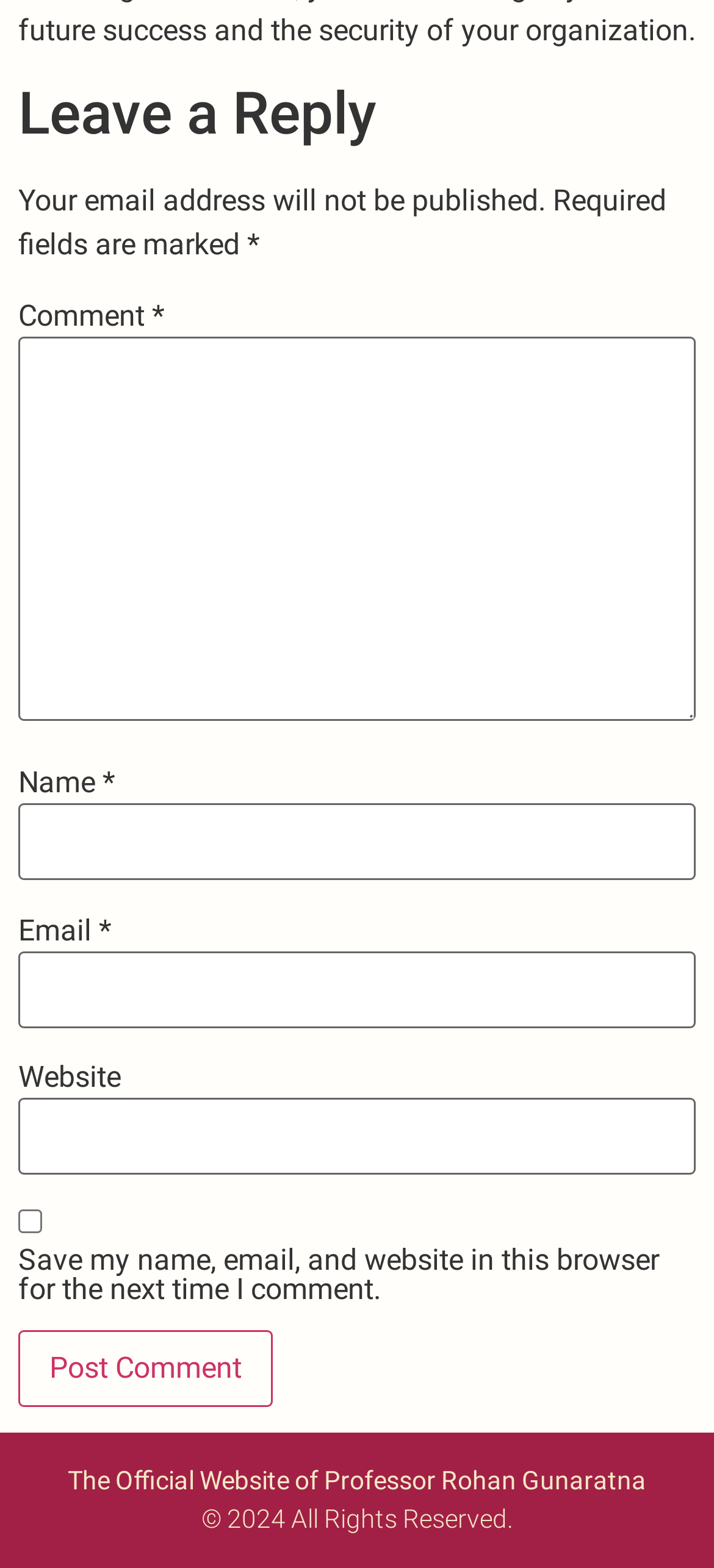What is the button text to submit a comment?
Answer with a single word or phrase by referring to the visual content.

Post Comment